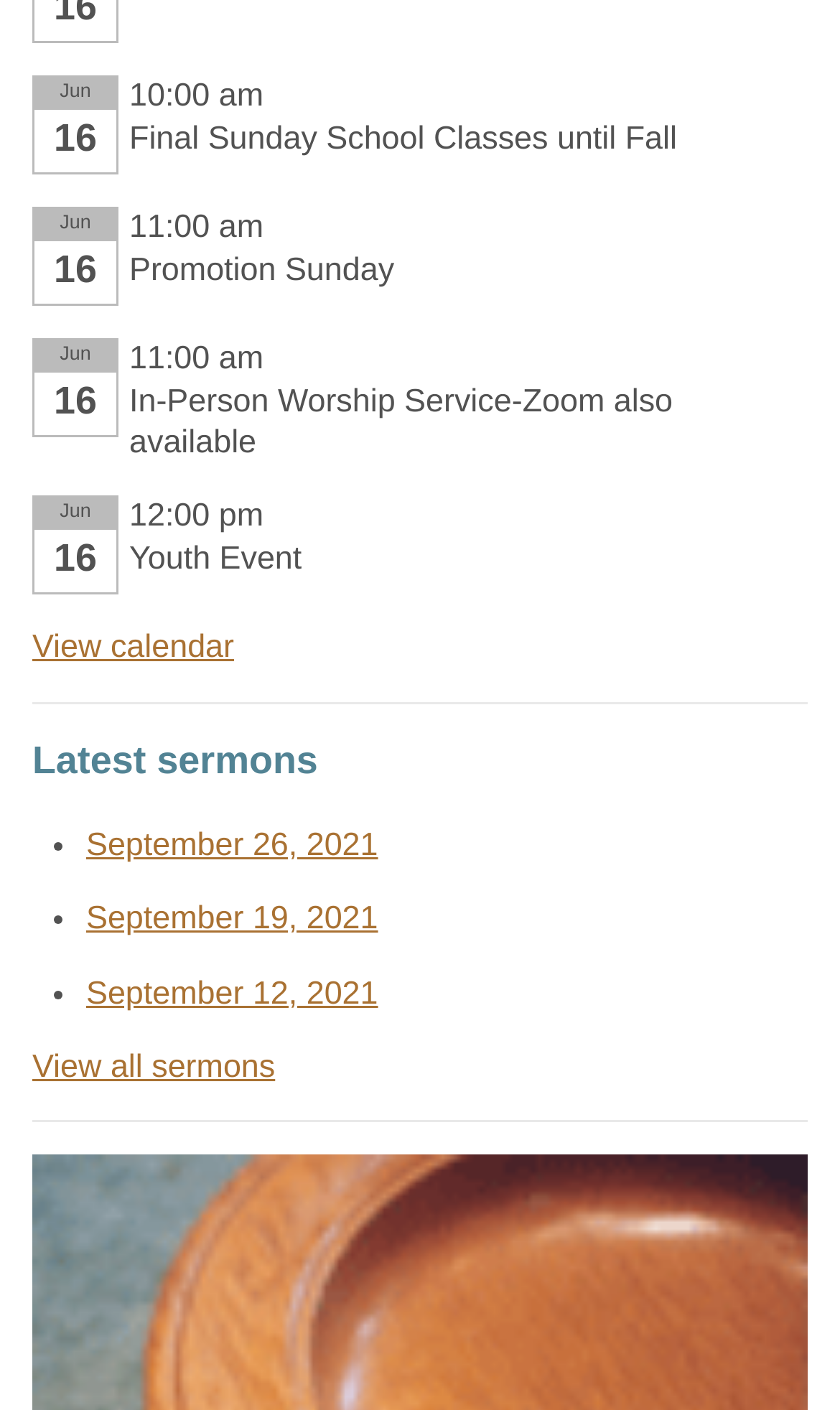How many sermons are listed?
Examine the image and give a concise answer in one word or a short phrase.

3